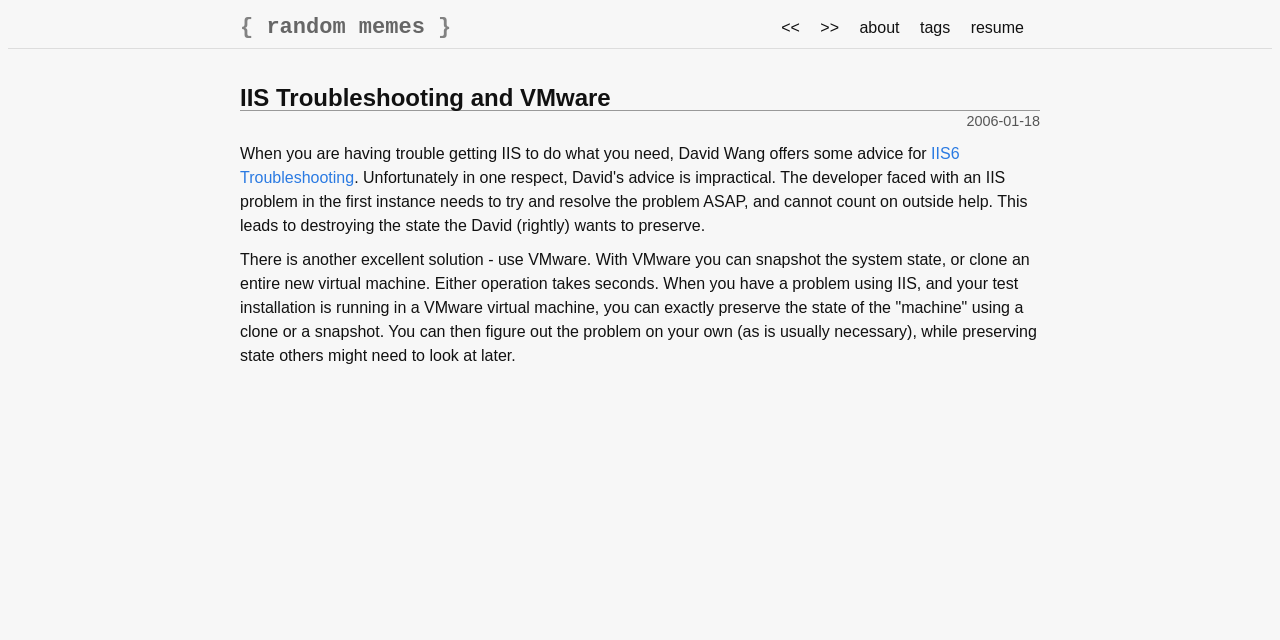What is the author's advice for IIS troubleshooting?
Using the picture, provide a one-word or short phrase answer.

use IIS6 Troubleshooting